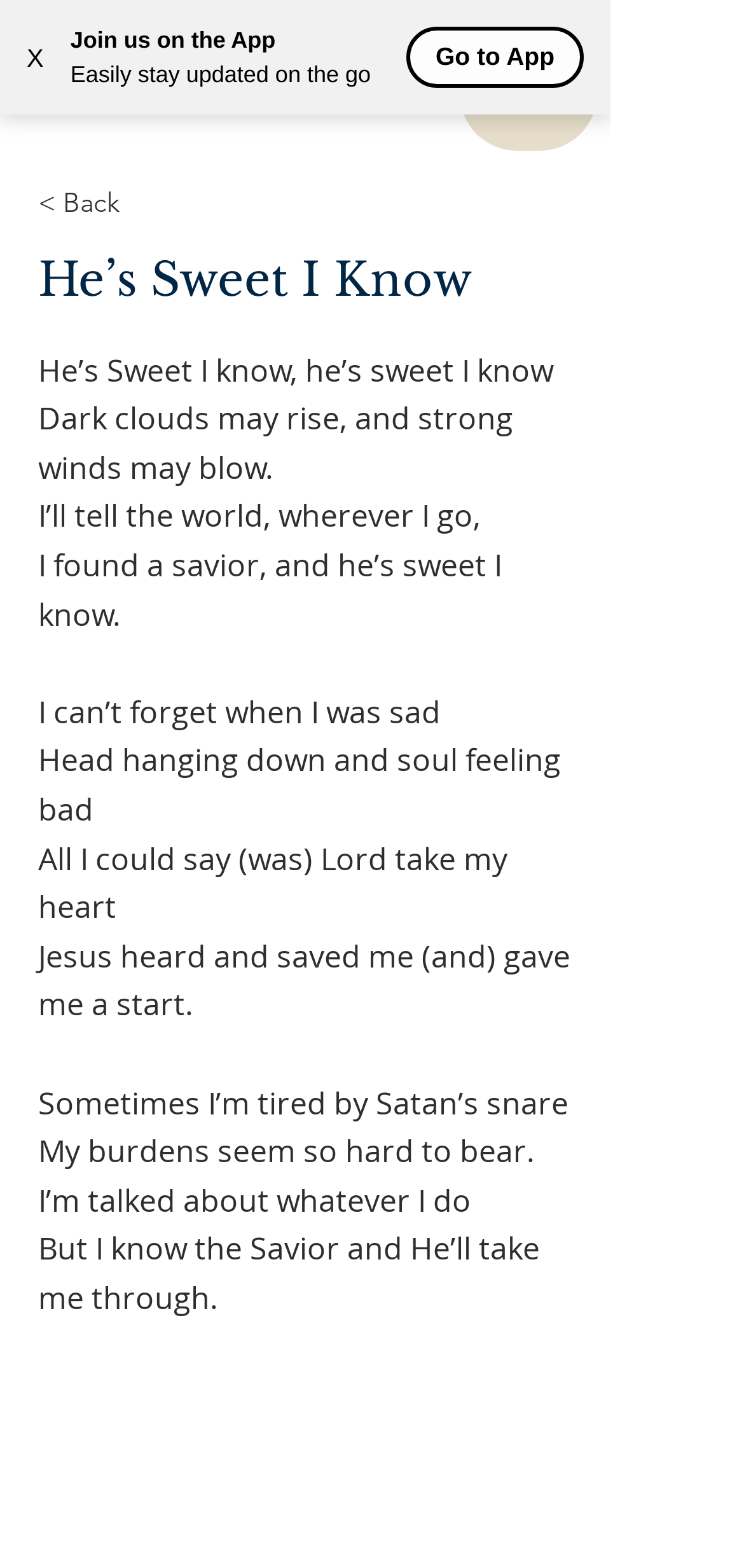Bounding box coordinates are specified in the format (top-left x, top-left y, bottom-right x, bottom-right y). All values are floating point numbers bounded between 0 and 1. Please provide the bounding box coordinate of the region this sentence describes: X

[0.0, 0.01, 0.095, 0.063]